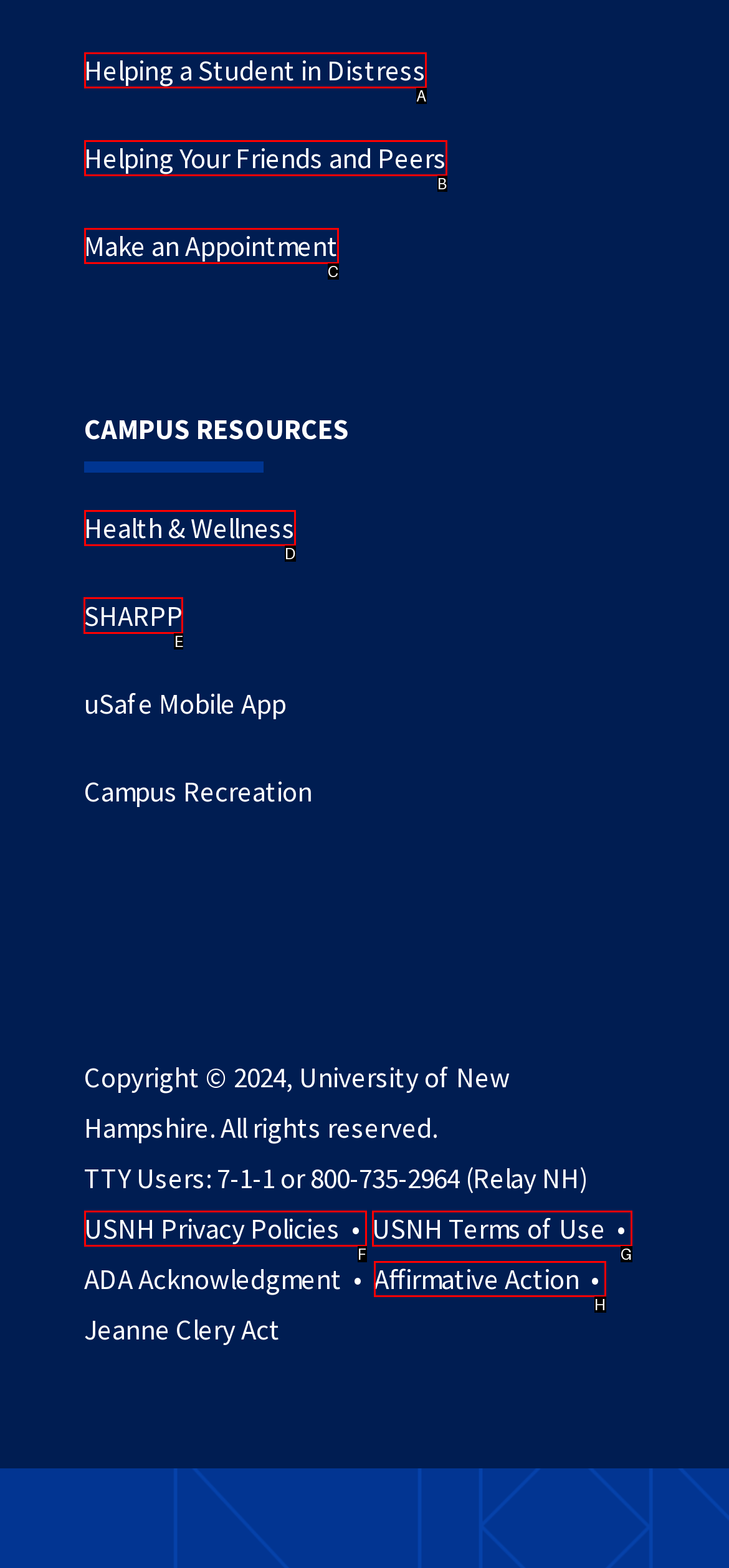Select the HTML element that needs to be clicked to perform the task: Learn about SHARPP. Reply with the letter of the chosen option.

E